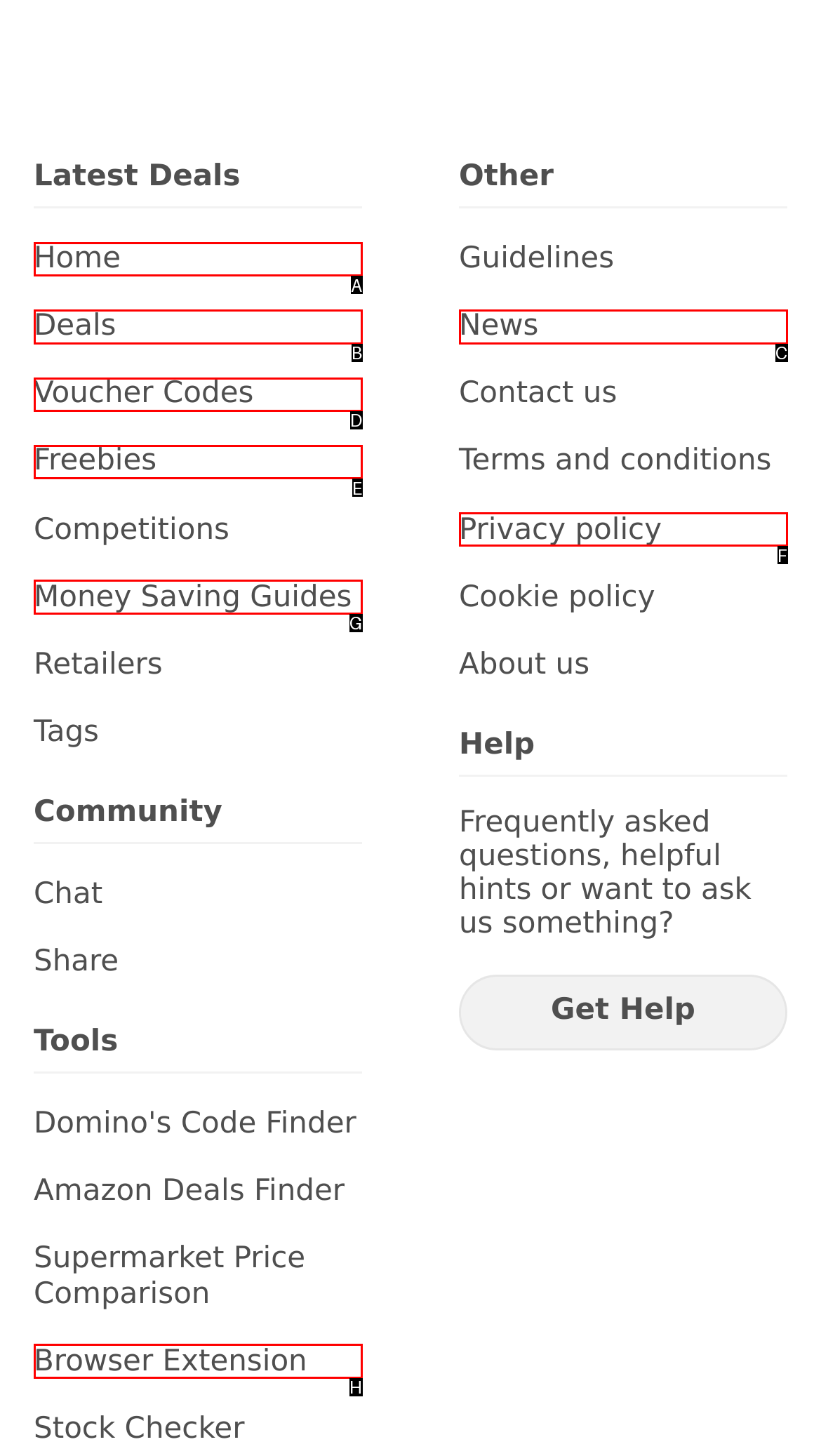Determine which option matches the element description: Follow
Reply with the letter of the appropriate option from the options provided.

None